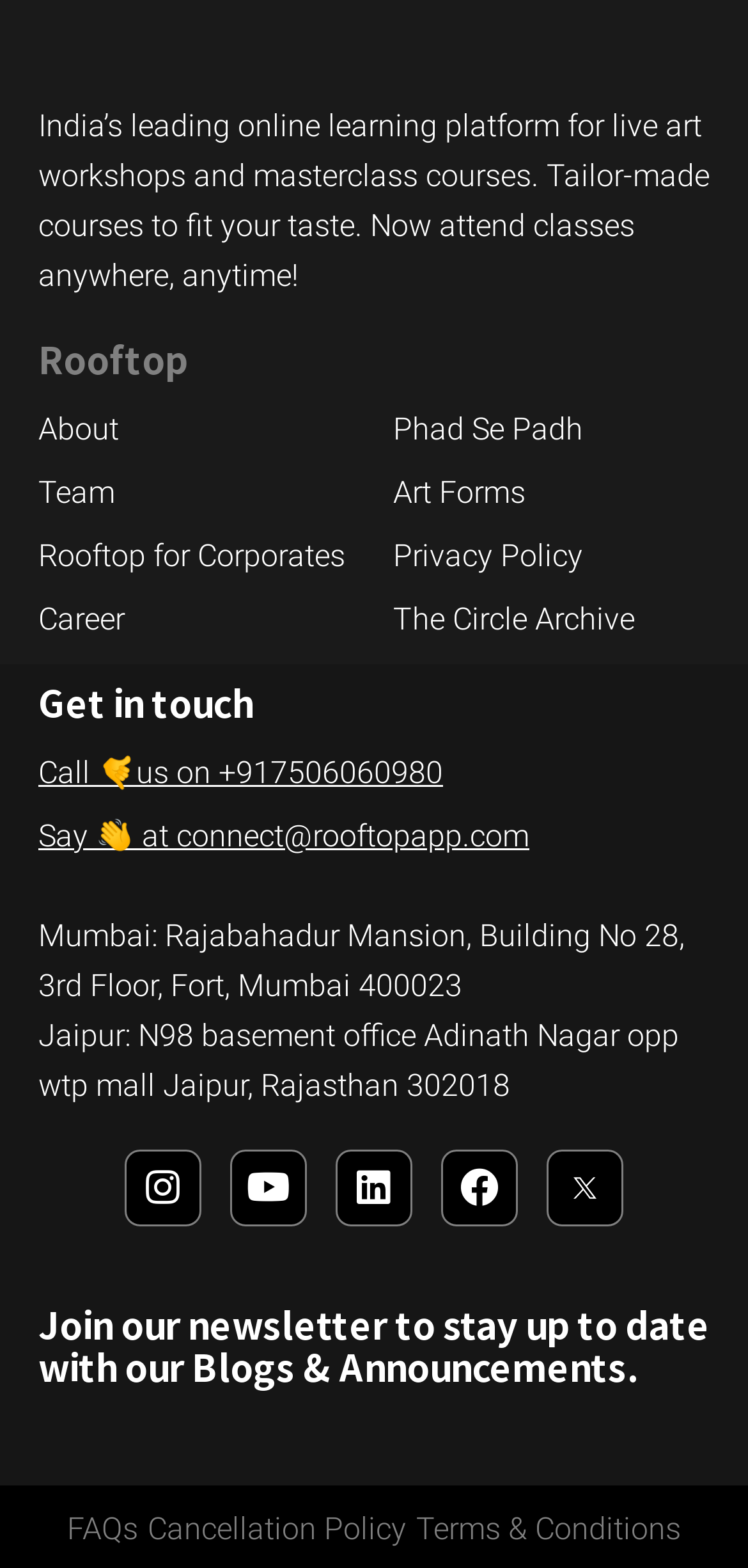Find the bounding box coordinates for the HTML element described in this sentence: "Industrial Safety". Provide the coordinates as four float numbers between 0 and 1, in the format [left, top, right, bottom].

None